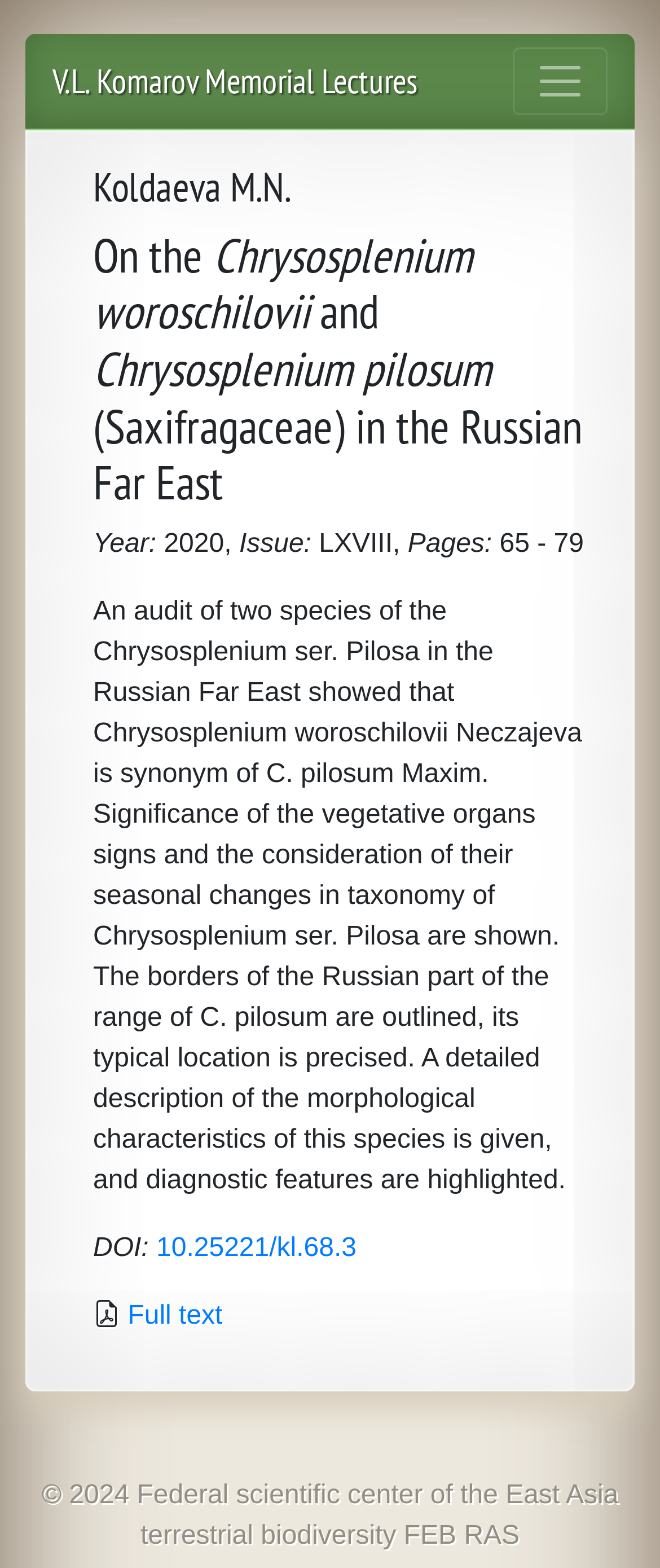Reply to the question with a single word or phrase:
What is the DOI of the article?

10.25221/kl.68.3